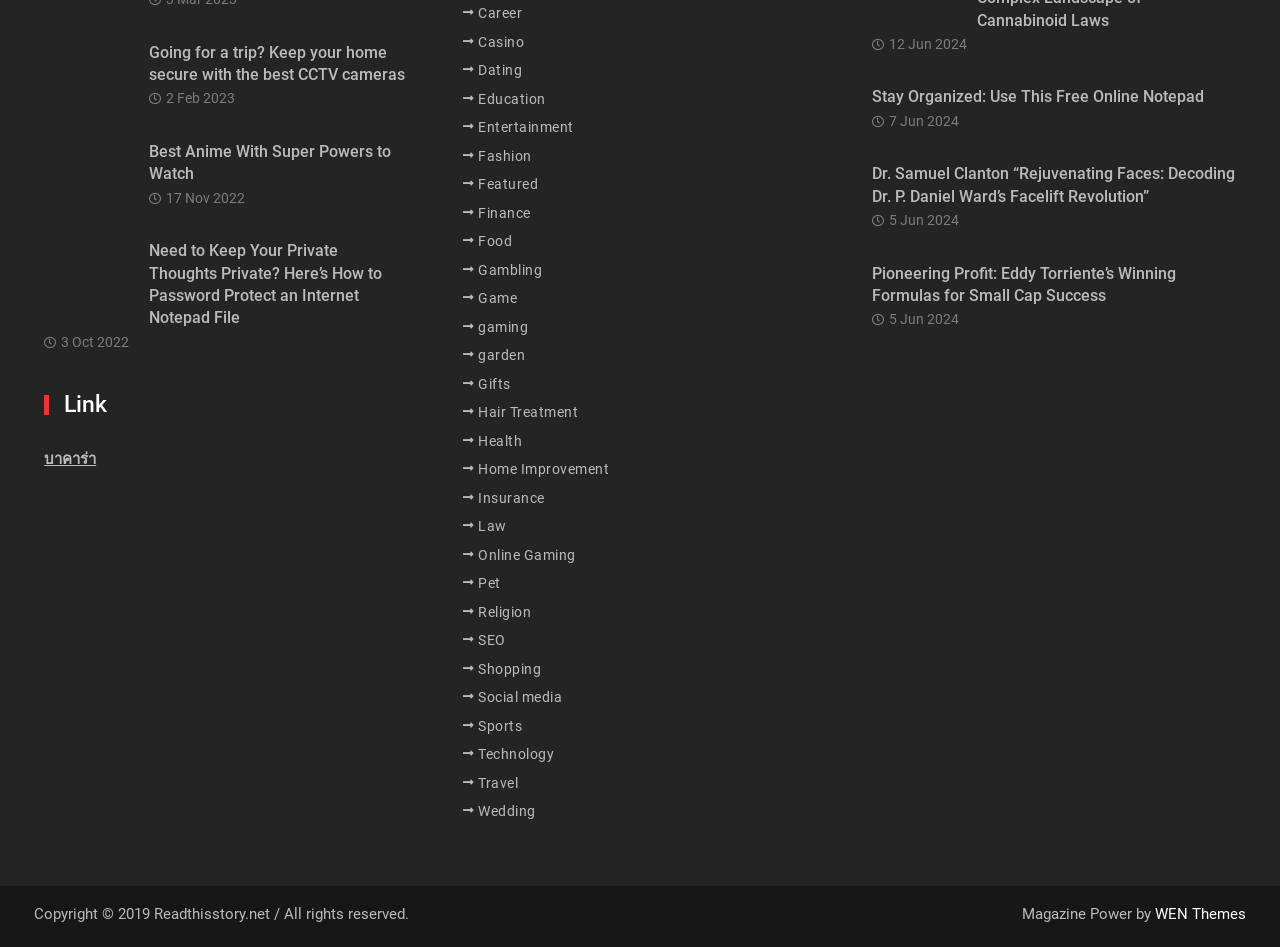Pinpoint the bounding box coordinates of the element to be clicked to execute the instruction: "Learn how to 'Password Protect an Internet Notepad File'".

[0.117, 0.255, 0.299, 0.346]